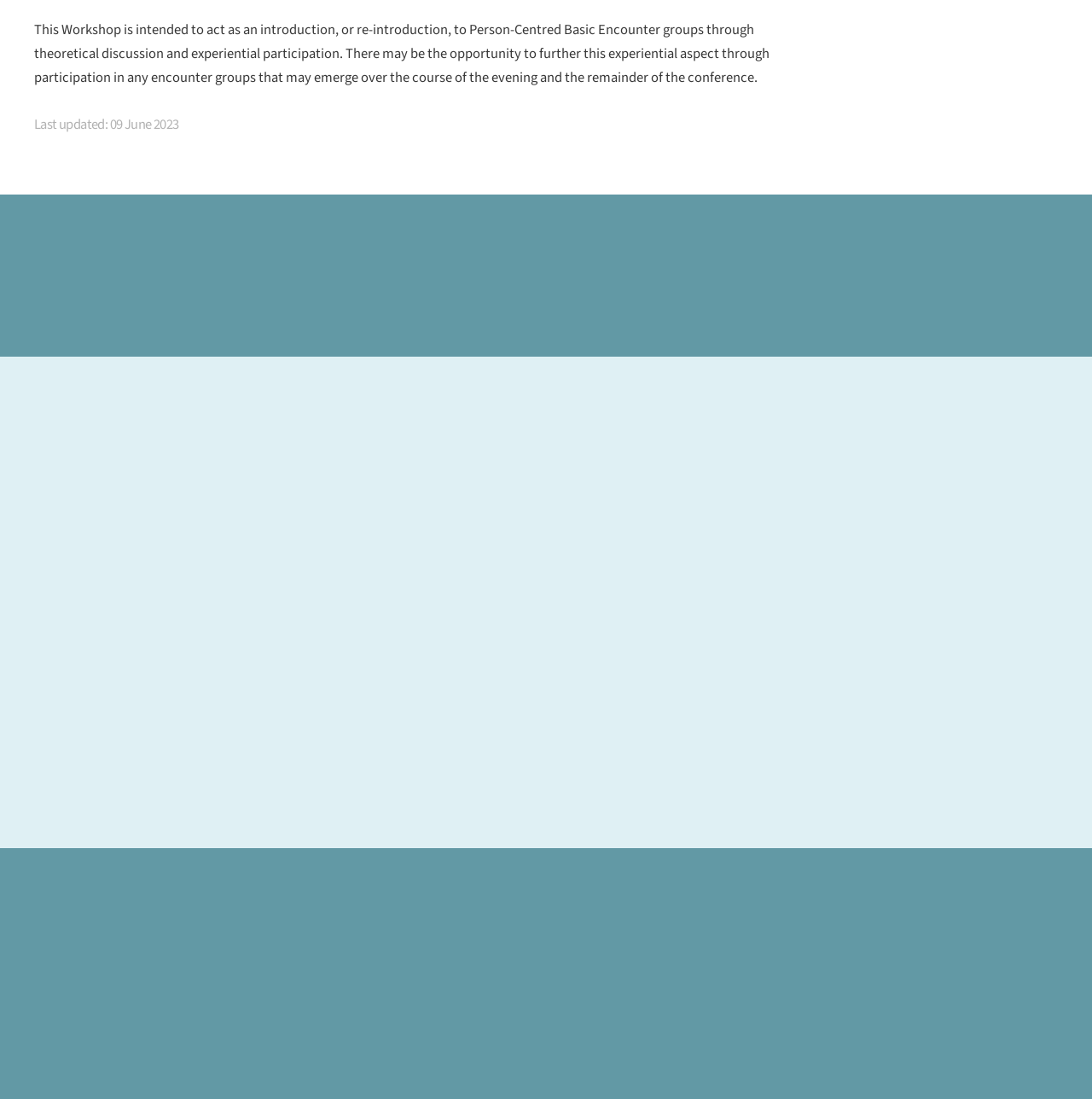Determine the bounding box for the described HTML element: "Find a therapist". Ensure the coordinates are four float numbers between 0 and 1 in the format [left, top, right, bottom].

[0.031, 0.497, 0.323, 0.526]